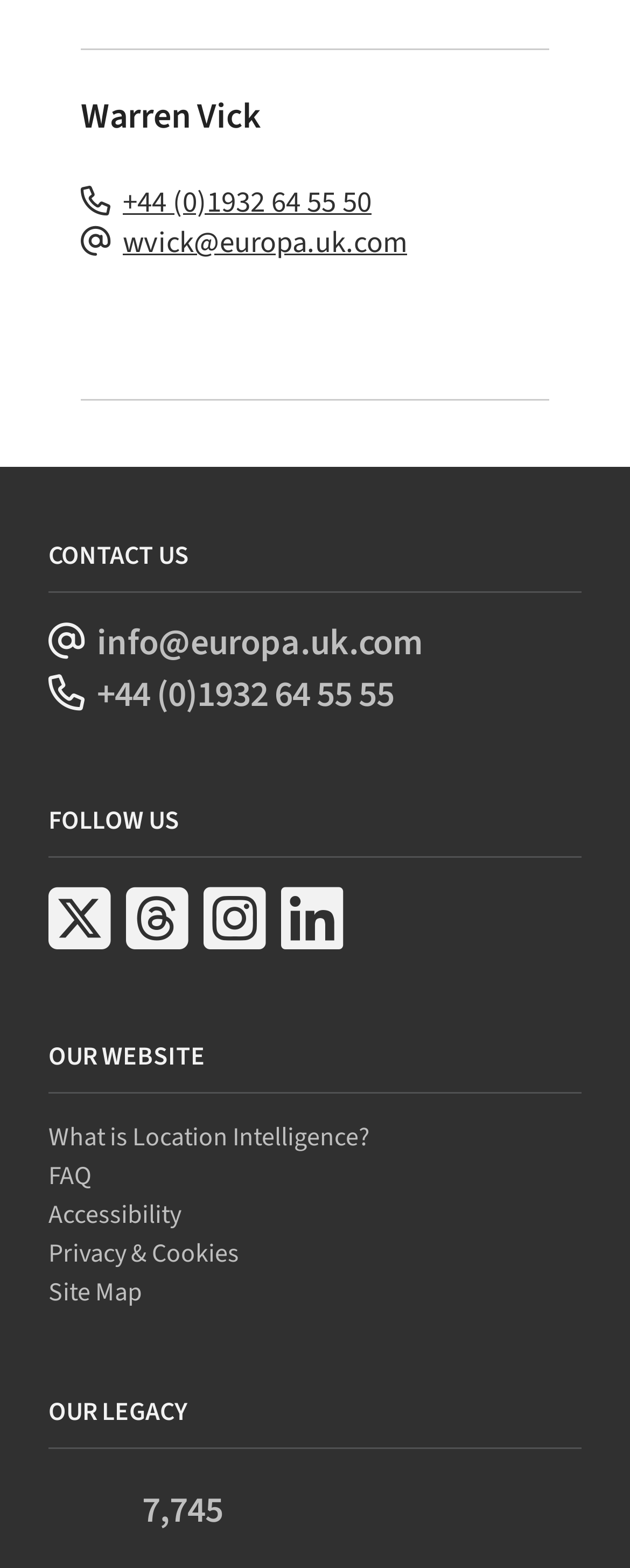Locate the bounding box coordinates of the clickable region to complete the following instruction: "Send an email to Warren Vick."

[0.195, 0.142, 0.646, 0.168]